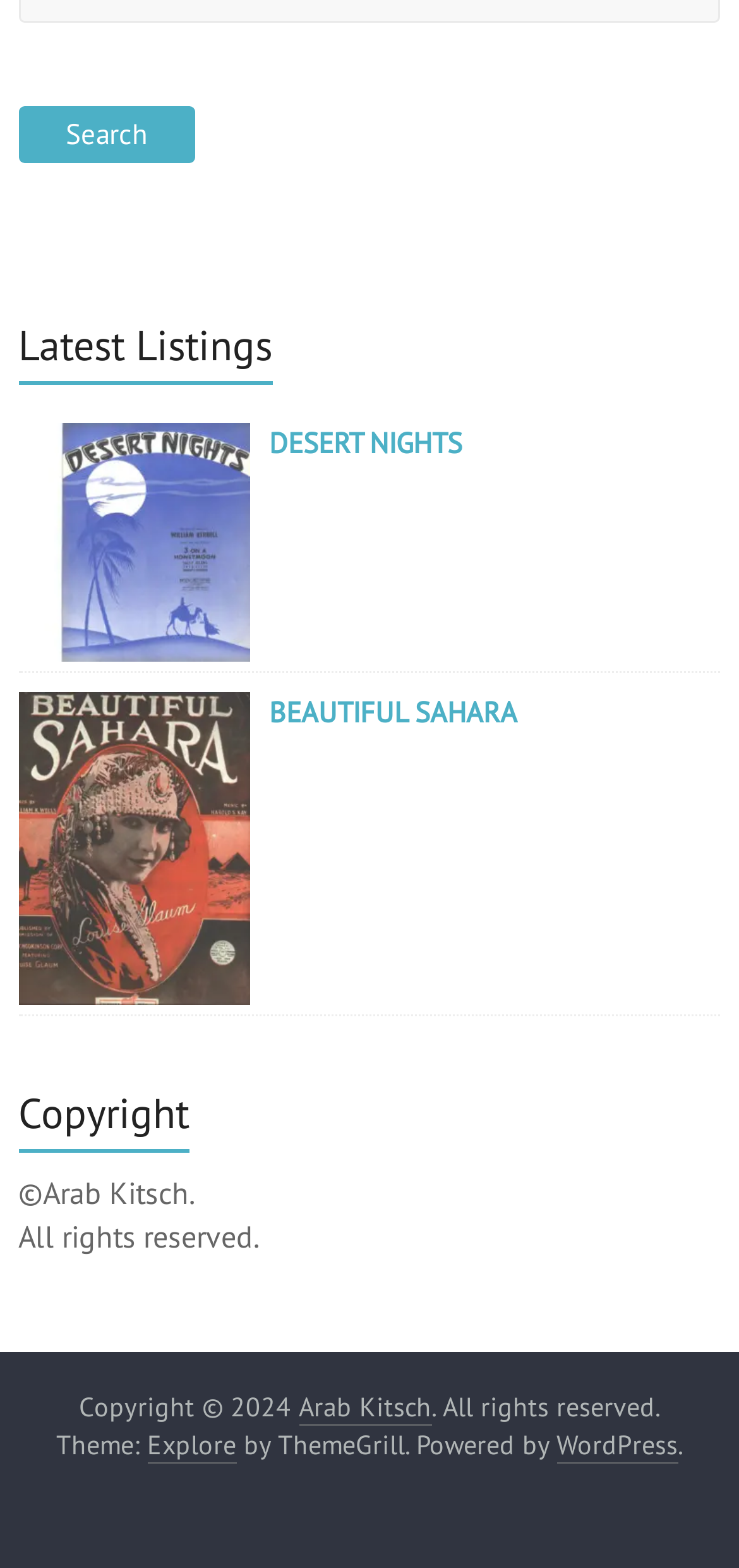Locate the bounding box of the UI element described in the following text: "Texas Travesty".

None